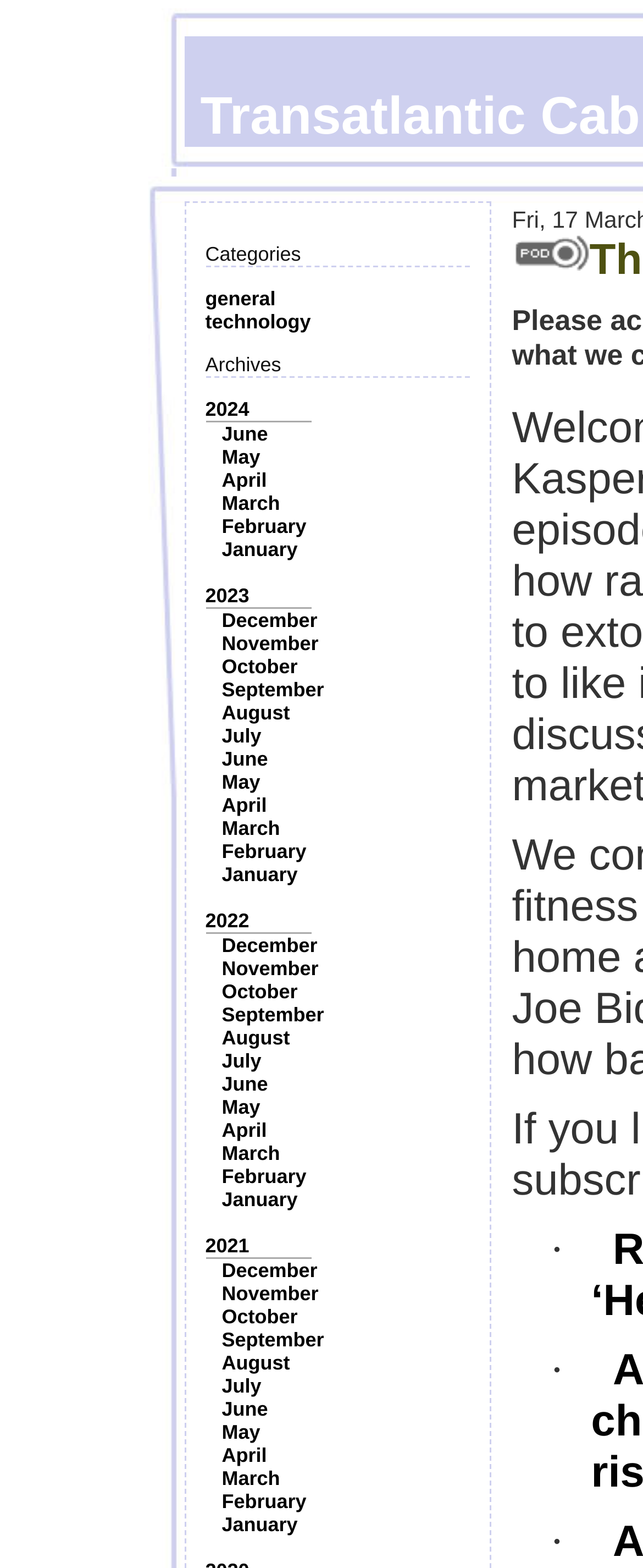Identify the bounding box coordinates of the section that should be clicked to achieve the task described: "View archives for 2024".

[0.319, 0.254, 0.388, 0.268]